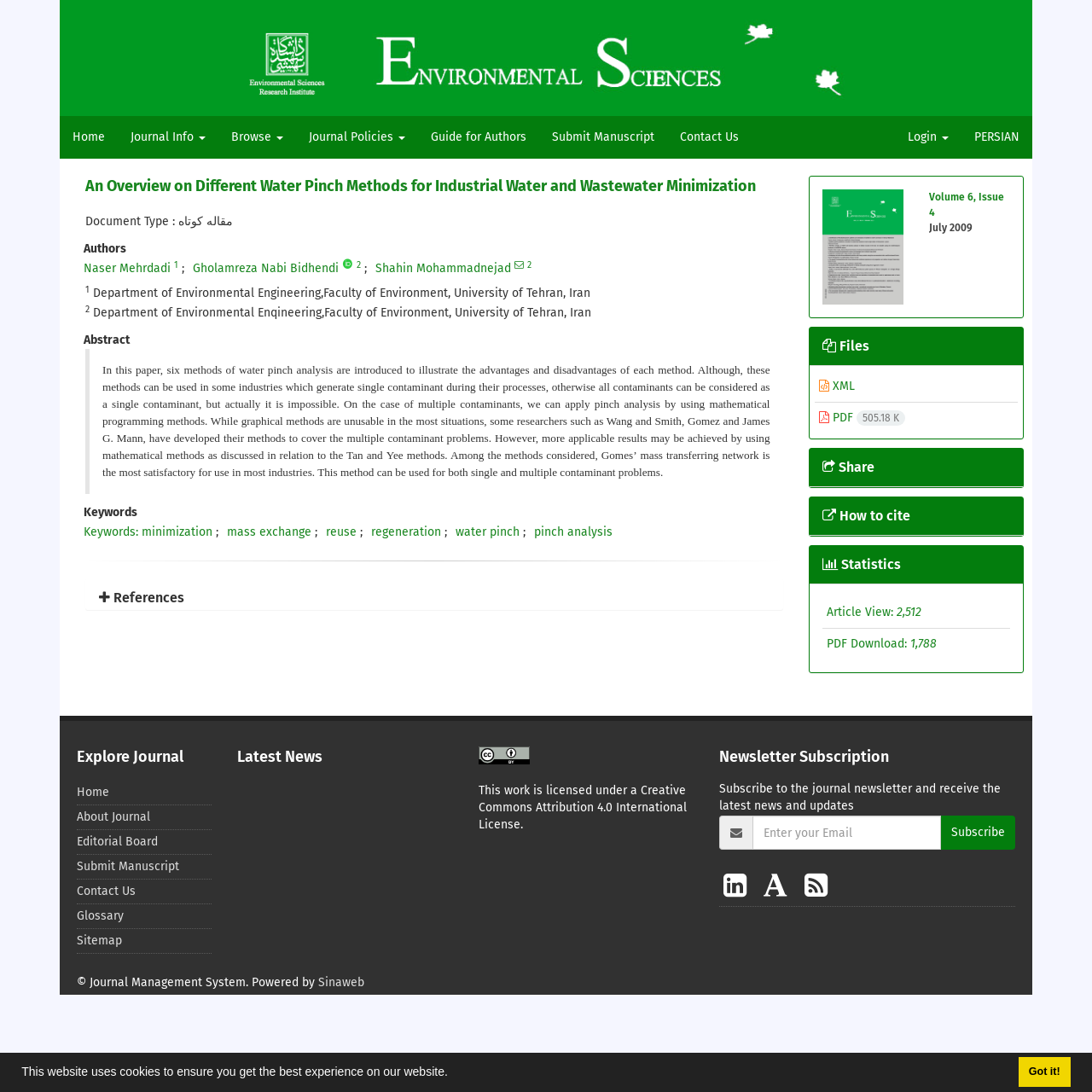How many authors are listed for the article?
Using the image, answer in one word or phrase.

3